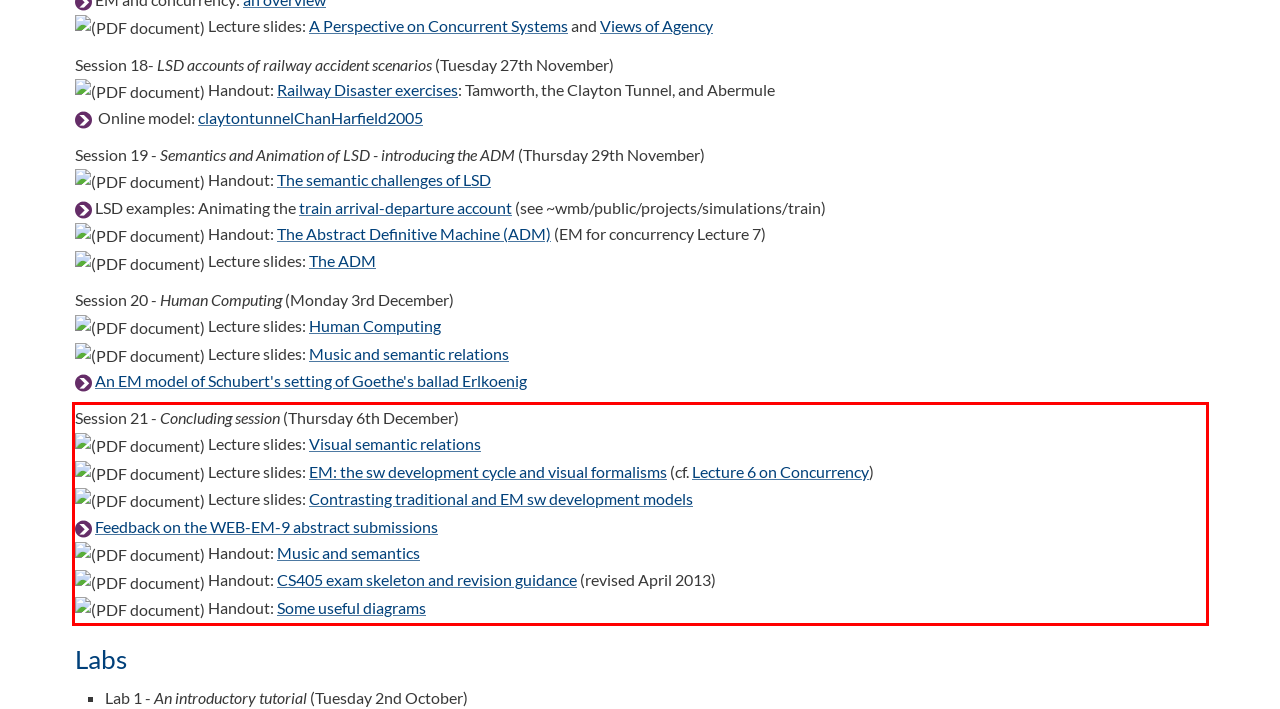Inspect the webpage screenshot that has a red bounding box and use OCR technology to read and display the text inside the red bounding box.

Session 21 - Concluding session (Thursday 6th December) Lecture slides: Visual semantic relations Lecture slides: EM: the sw development cycle and visual formalisms (cf. Lecture 6 on Concurrency) Lecture slides: Contrasting traditional and EM sw development models Feedback on the WEB-EM-9 abstract submissions Handout: Music and semantics Handout: CS405 exam skeleton and revision guidance (revised April 2013) Handout: Some useful diagrams